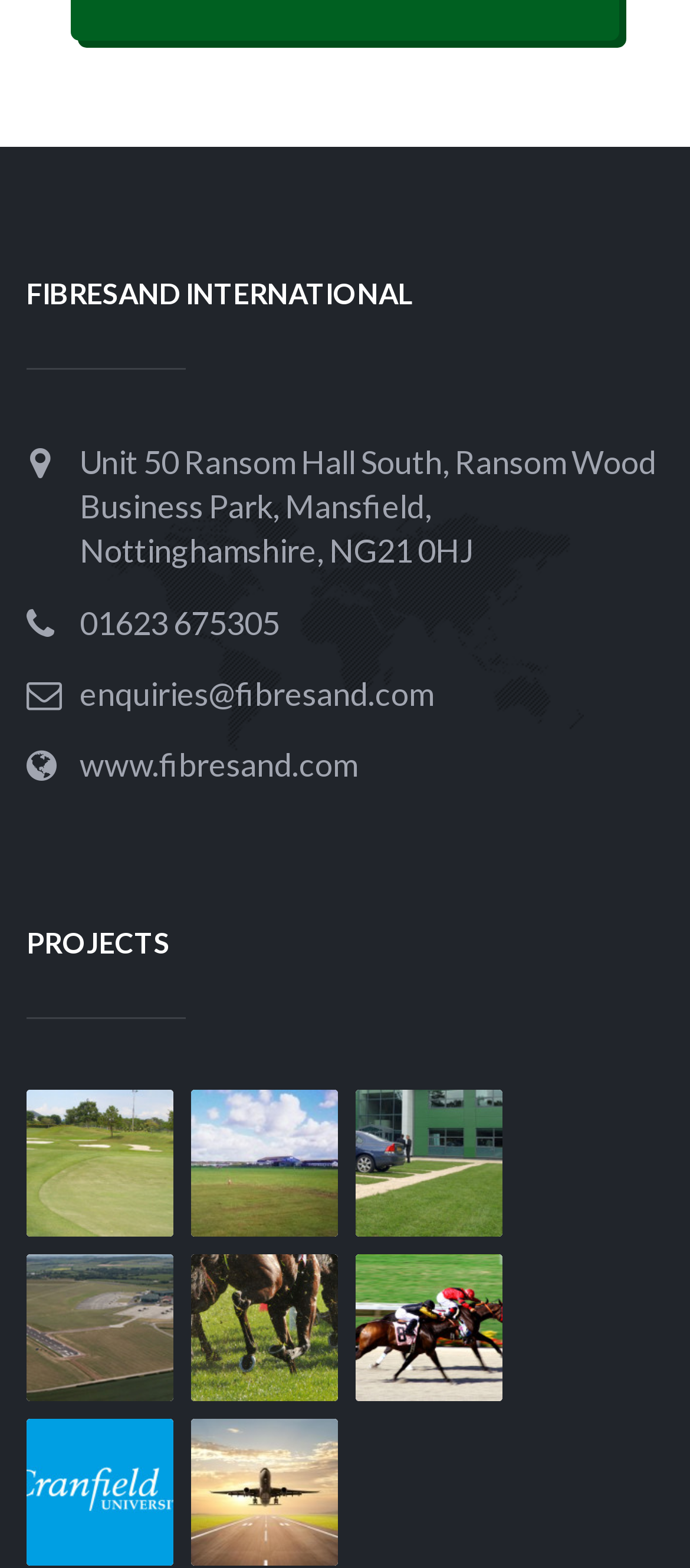Specify the bounding box coordinates of the element's area that should be clicked to execute the given instruction: "visit Fibresand International website". The coordinates should be four float numbers between 0 and 1, i.e., [left, top, right, bottom].

[0.115, 0.475, 0.518, 0.5]